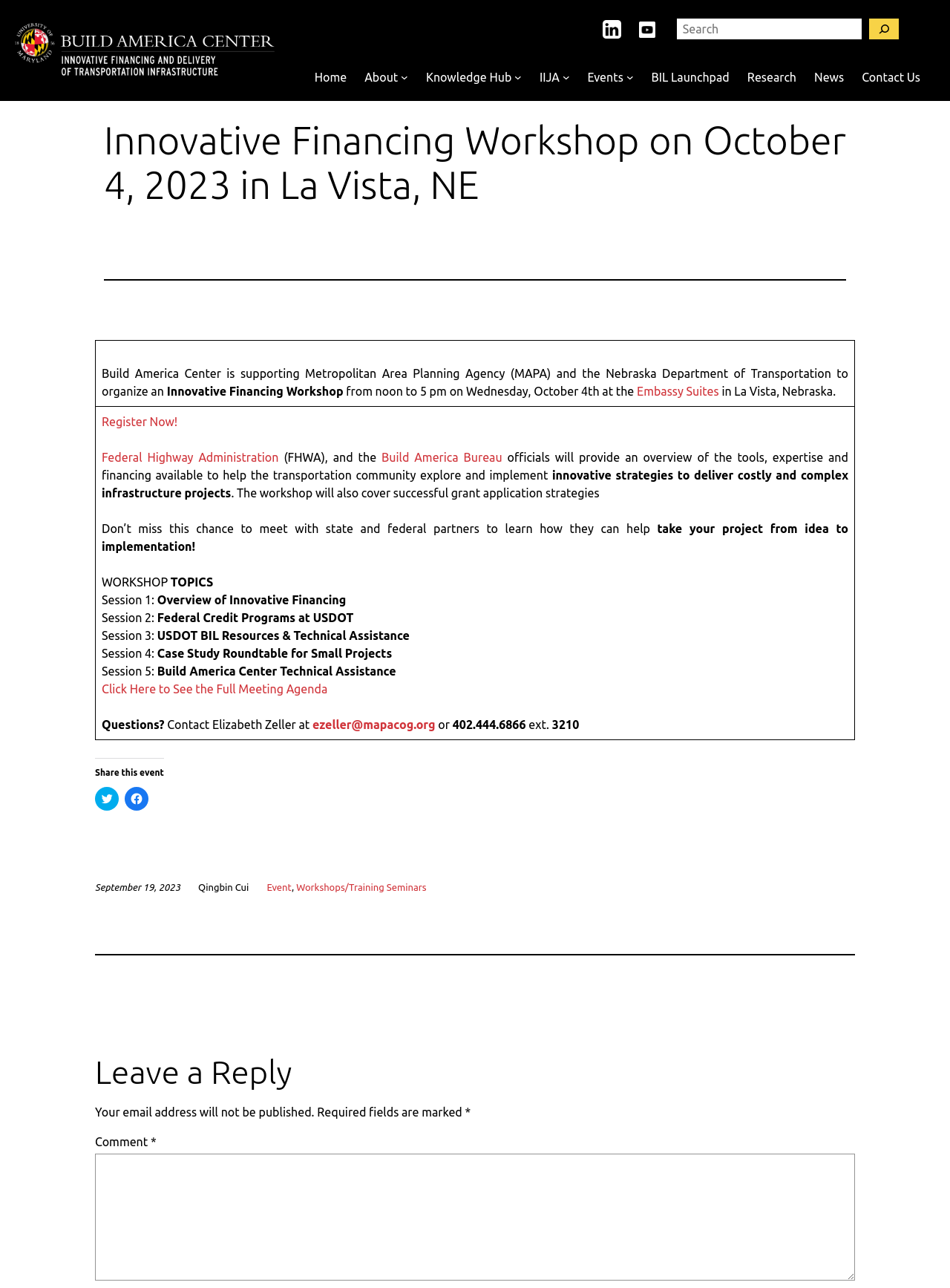Generate a thorough caption that explains the contents of the webpage.

The webpage is about an Innovative Financing Workshop organized by the Build America Center, Metropolitan Area Planning Agency (MAPA), and the Nebraska Department of Transportation. The workshop will take place on October 4, 2023, at the Embassy Suites in La Vista, Nebraska.

At the top of the page, there is a navigation menu with links to various sections, including Home, About, Knowledge Hub, IIJA, Events, BIL Launchpad, Research, News, and Contact Us. Below the navigation menu, there is a search bar with a search button.

The main content of the page is divided into two sections. The first section provides an overview of the workshop, including the date, time, and location. It also mentions that federal and state partners will provide an overview of innovative financing tools and strategies to help deliver costly and complex infrastructure projects.

The second section is a table with five rows, each representing a session of the workshop. The sessions cover topics such as innovative financing, federal credit programs, USDOT BIL resources, case studies, and Build America Center technical assistance. There is also a link to register for the workshop and a call to action to contact Elizabeth Zeller for questions.

Below the table, there is a section to share the event on social media platforms, including Twitter and Facebook. The page also displays the date of the event, September 19, 2023, and the author's name, Qingbin Cui.

At the bottom of the page, there is a section to leave a reply, with a text box to enter comments. The page also mentions that email addresses will not be published.